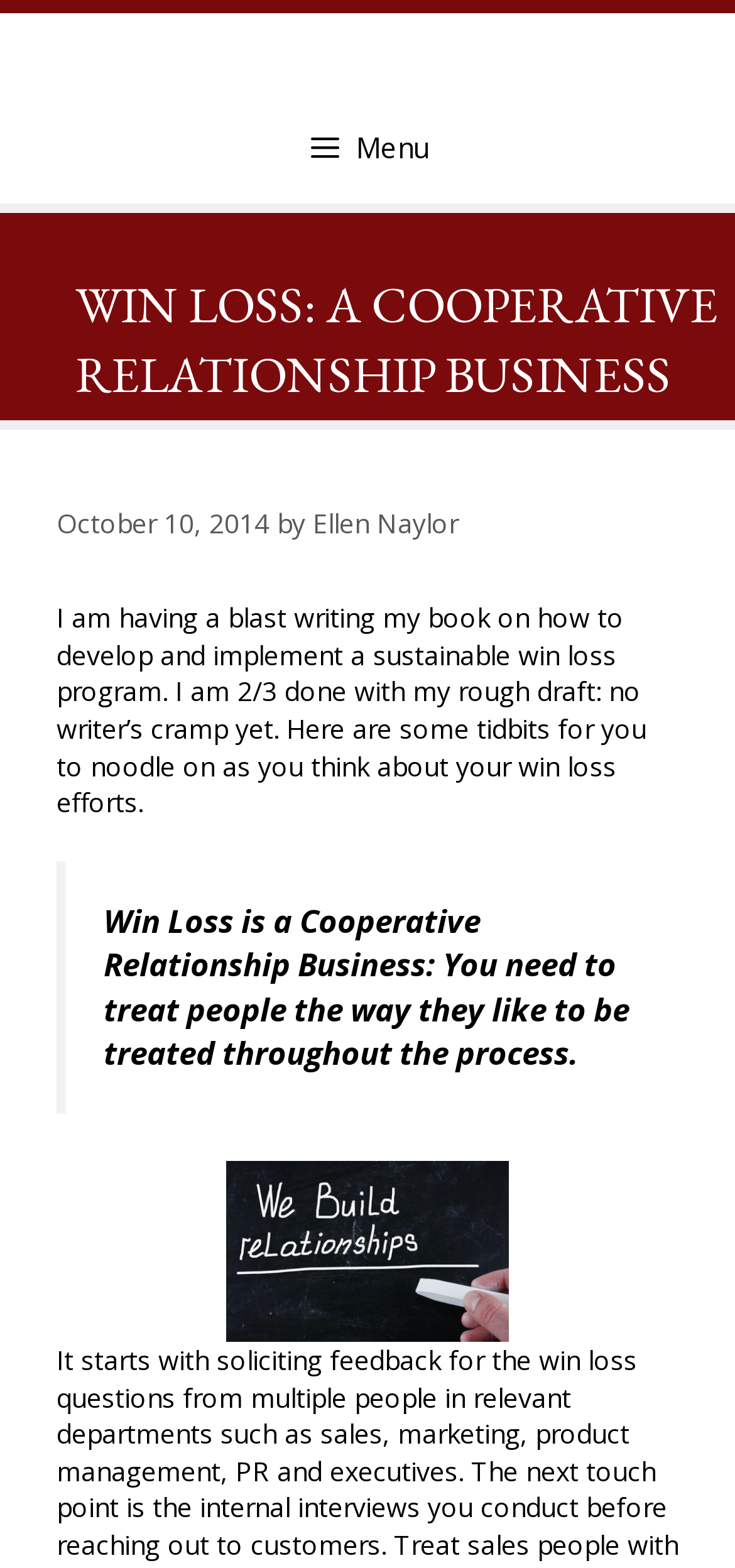Describe all the significant parts and information present on the webpage.

The webpage is about "Win Loss: A Cooperative Relationship Business". At the top, there is a banner with the site's name, followed by a primary navigation menu. The navigation menu has a button with a menu icon, which is not expanded by default.

Below the navigation menu, there is a large header with the title "WIN LOSS: A COOPERATIVE RELATIONSHIP BUSINESS" in bold font. Underneath the header, there is a section with a timestamp "October 10, 2014" and an author's name "Ellen Naylor" linked to her profile.

The main content of the page is a blog post written by Ellen Naylor, where she shares her experience of writing a book on win loss programs. The text is divided into paragraphs, with the first paragraph describing her progress on the book. The second paragraph is a blockquote with a quote about treating people the way they like to be treated throughout the win loss process.

At the bottom of the page, there is a link "we build relationships" with an accompanying image. The image is positioned to the right of the link, taking up about half of the width of the page.